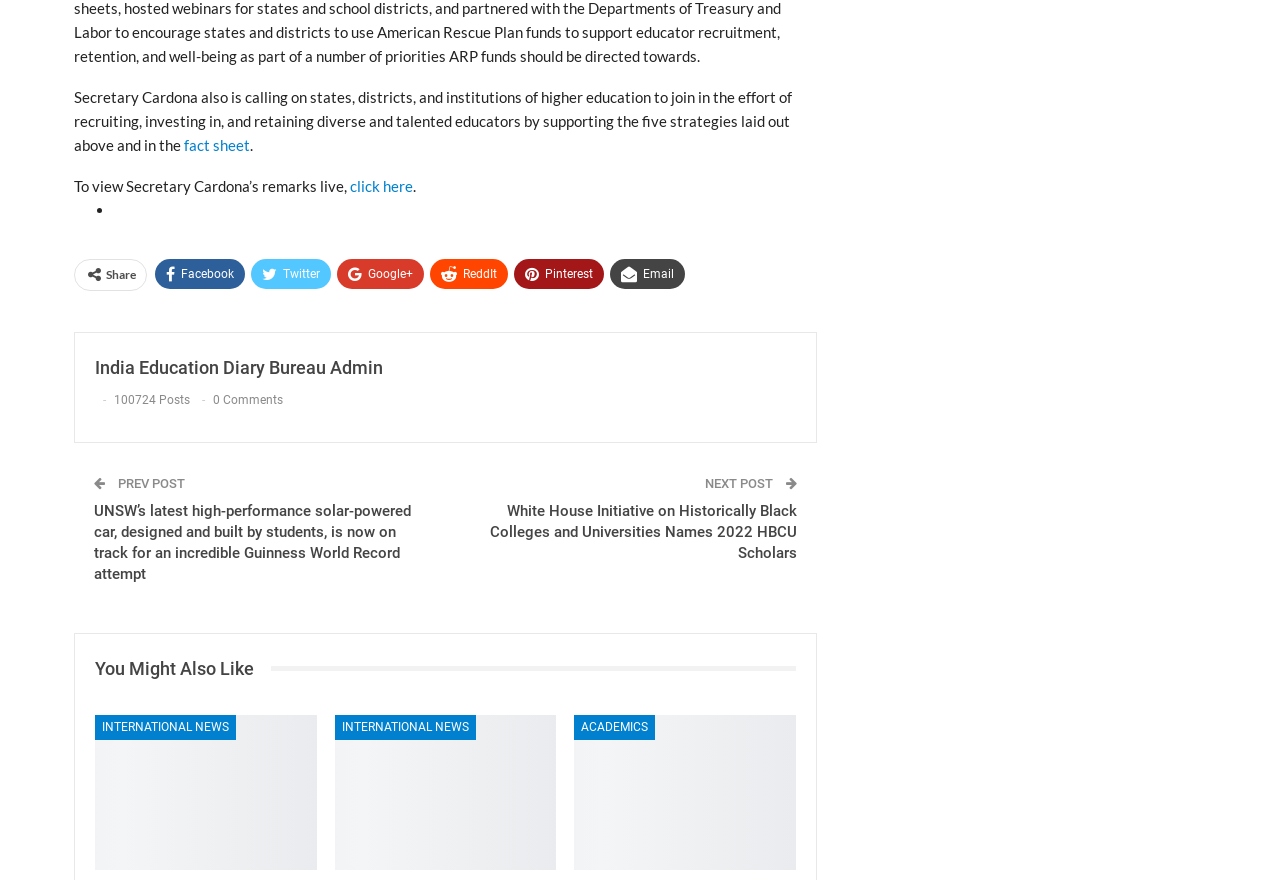Locate the bounding box coordinates of the element I should click to achieve the following instruction: "Read previous post".

[0.09, 0.541, 0.145, 0.558]